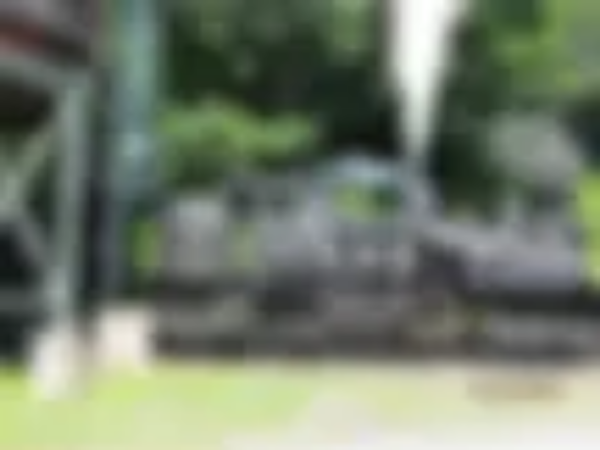Provide a comprehensive description of the image.

The image features a Shay locomotive, a unique type of steam engine known for its distinctive design and functionality. Positioned prominently, the locomotive showcases its rugged exterior, characterized by the rich black color typical of steam engines, set against a lush green backdrop. Tall trees surround the scene, enhancing the vintage aesthetic. The locomotive is partially obscured, emphasizing its size and engineering, with elements like its sturdy wheels and chimney evident. This type of locomotive is renowned for its capabilities in steep and uneven terrains, making it a historical favorite for logging and mining operations.